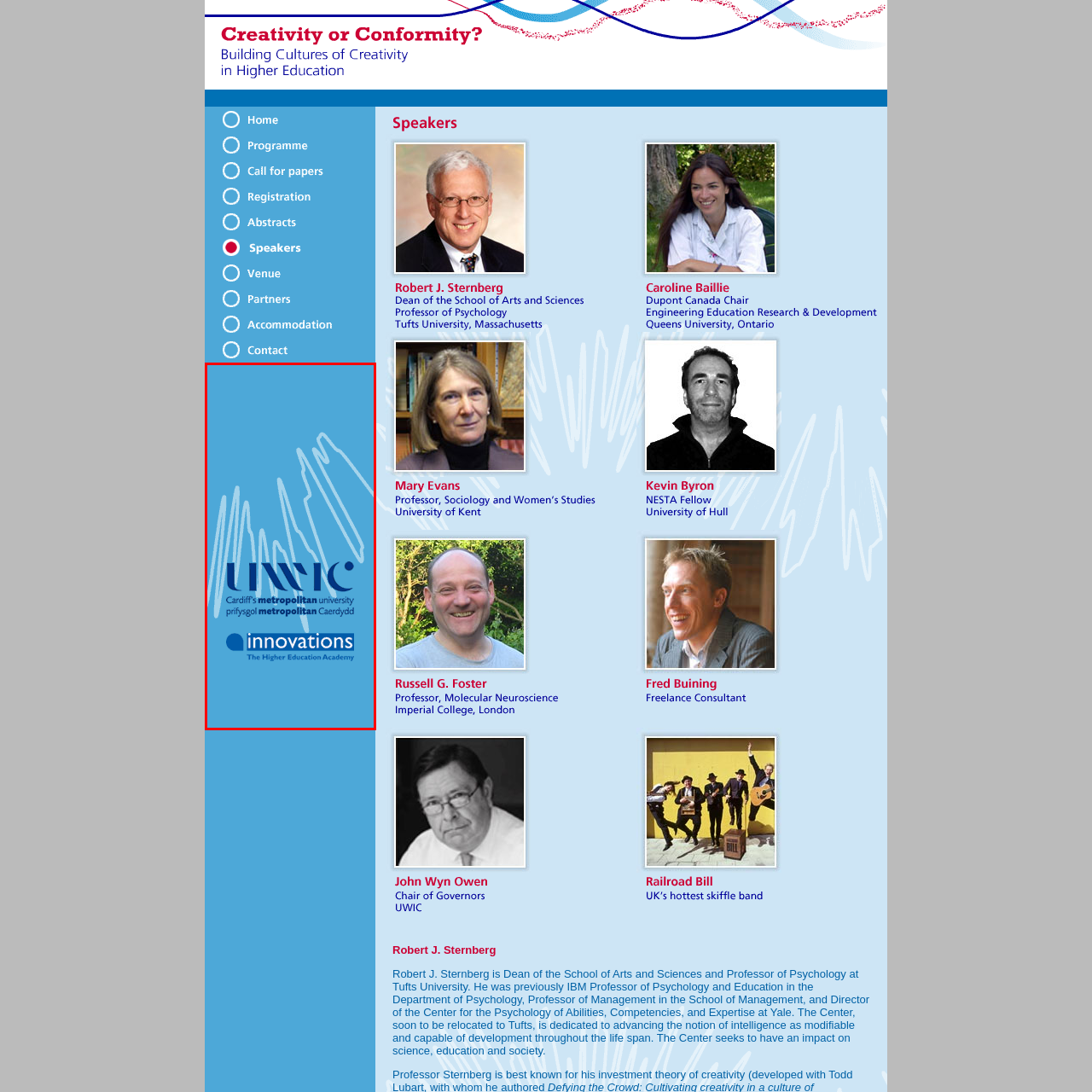What is the mission of Innovations?
Analyze the image highlighted by the red bounding box and give a detailed response to the question using the information from the image.

The Innovations logo highlights its mission to enhance higher education, implying that the organization is committed to improving the quality and effectiveness of higher education institutions and programs.